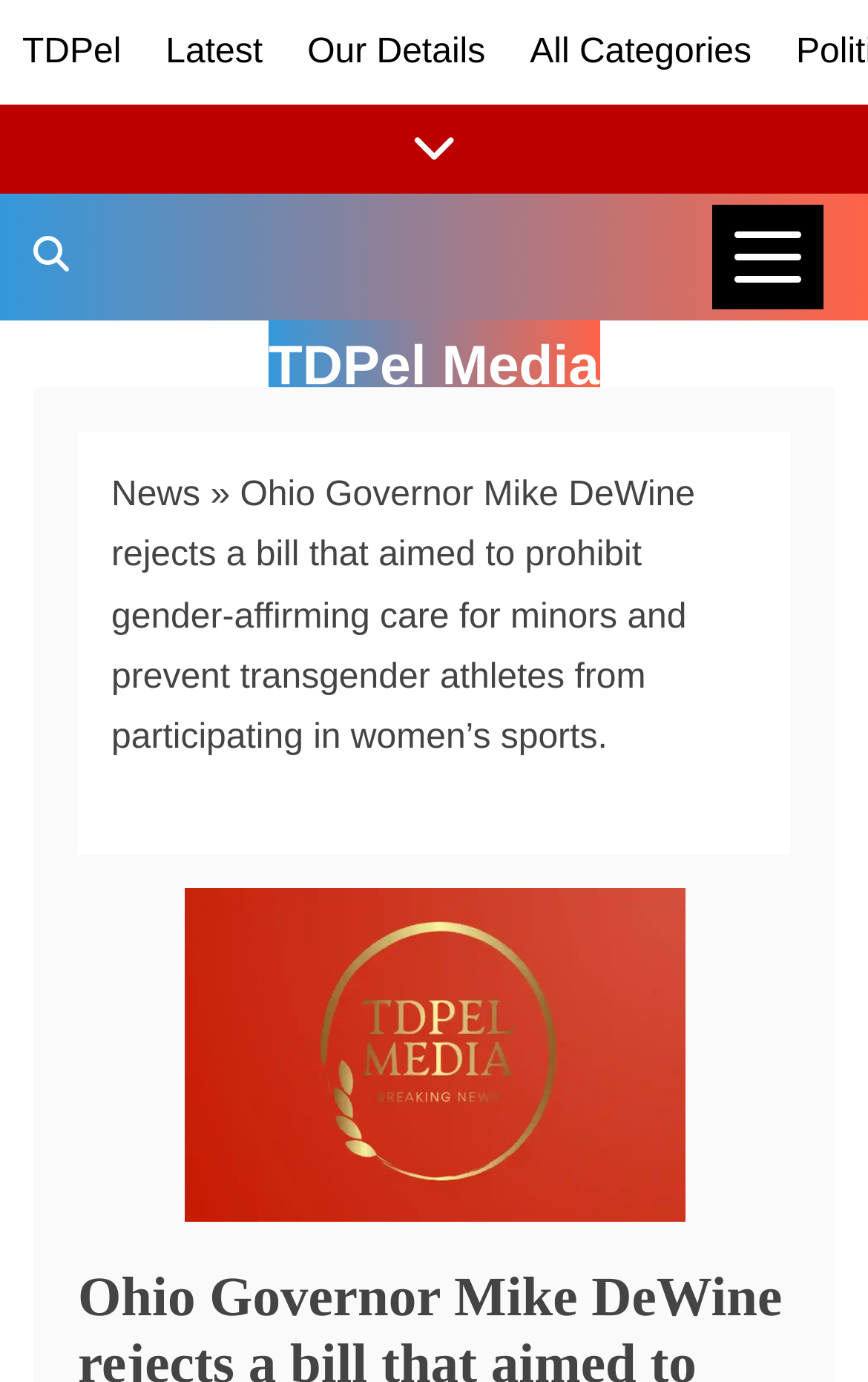Can you pinpoint the bounding box coordinates for the clickable element required for this instruction: "Click on TDPel"? The coordinates should be four float numbers between 0 and 1, i.e., [left, top, right, bottom].

[0.026, 0.024, 0.14, 0.052]